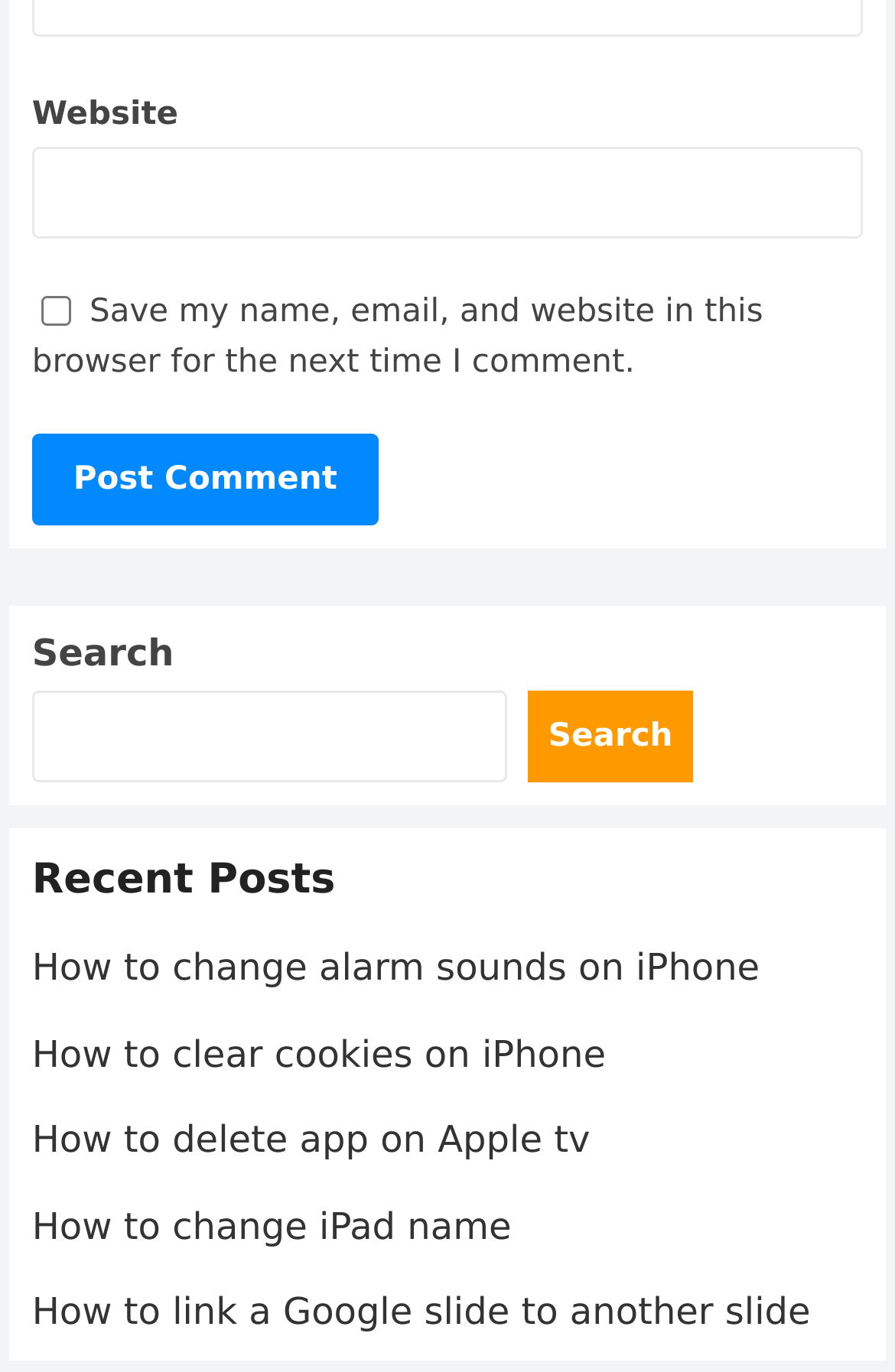What is the label of the textbox above the 'Post Comment' button?
Answer the question using a single word or phrase, according to the image.

Website